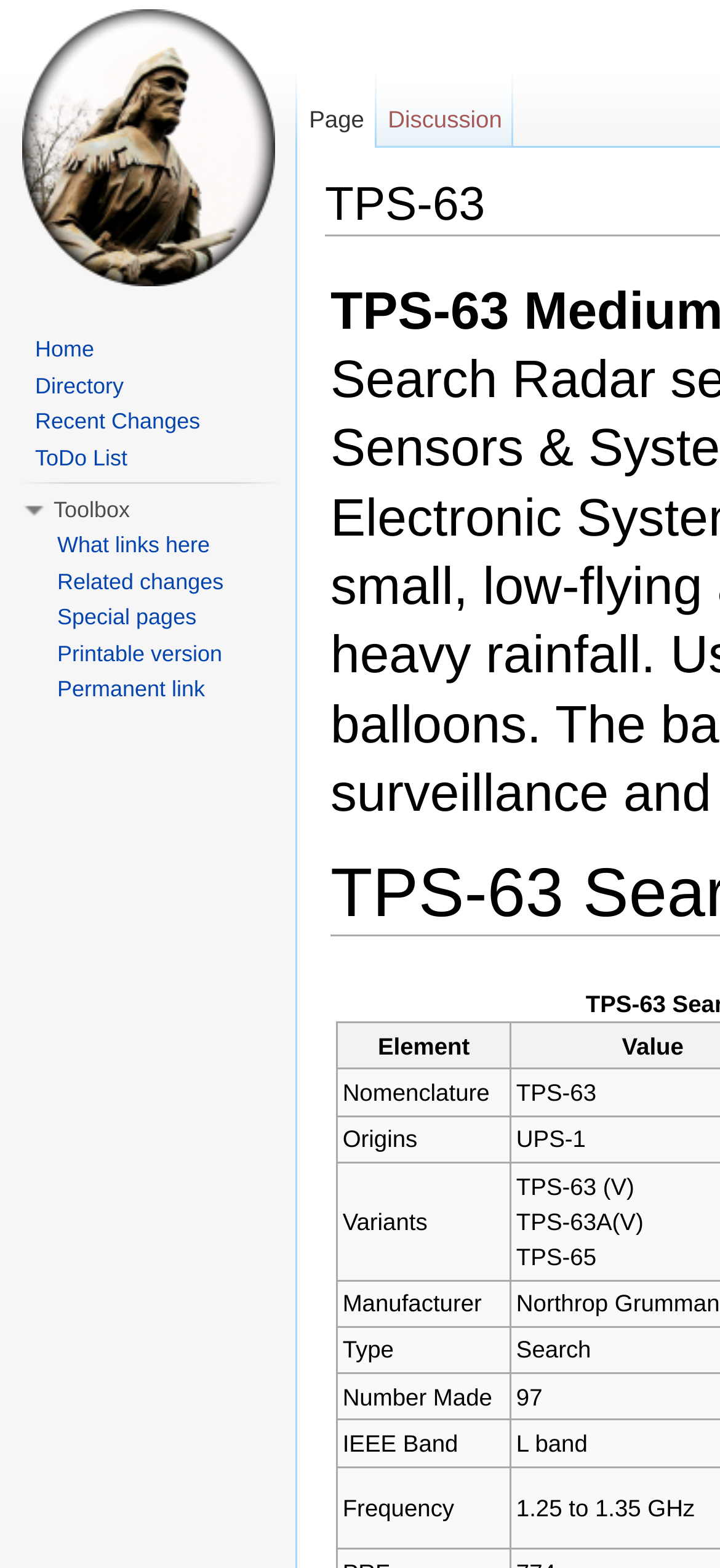Identify the bounding box coordinates of the part that should be clicked to carry out this instruction: "go to the home page".

[0.049, 0.214, 0.131, 0.231]